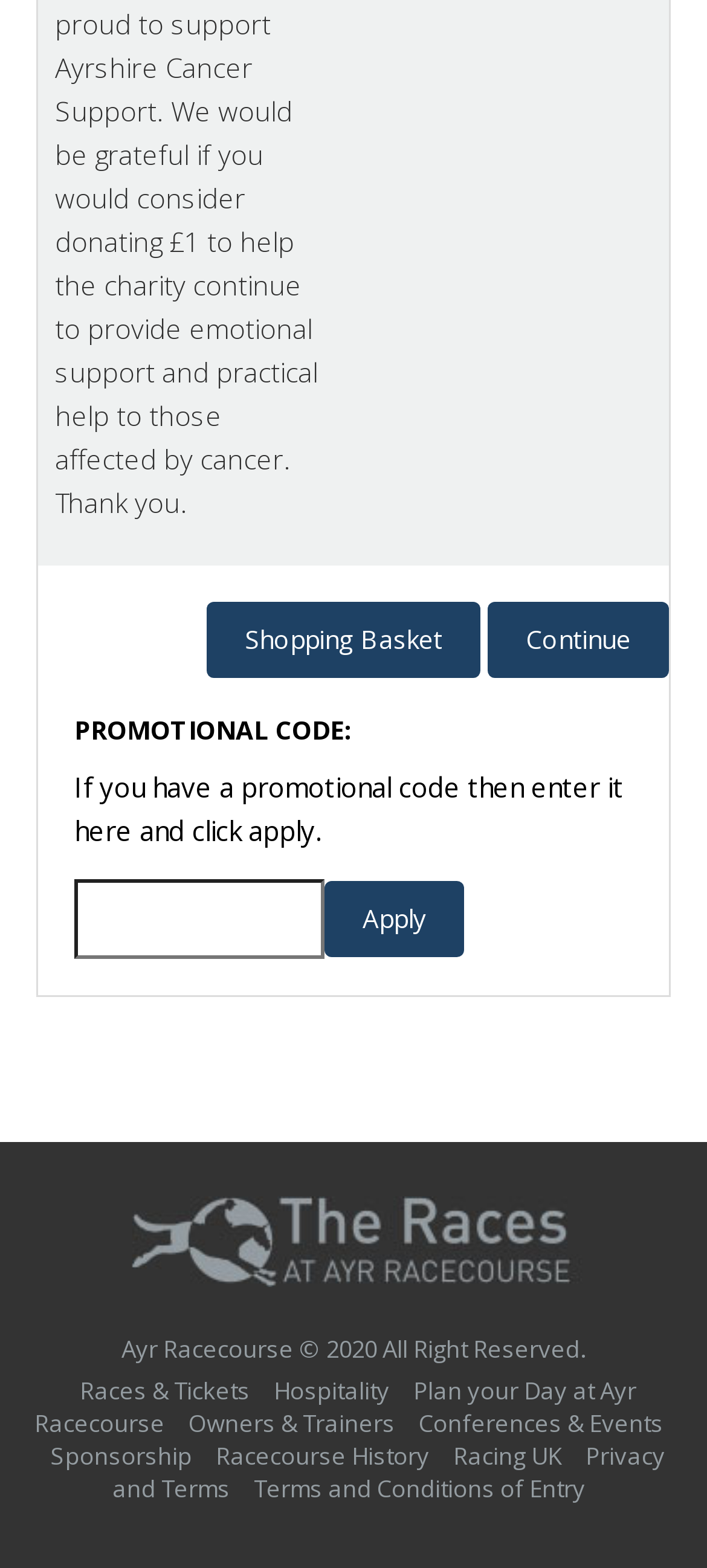Determine the bounding box coordinates of the clickable element necessary to fulfill the instruction: "Follow Opera on Facebook". Provide the coordinates as four float numbers within the 0 to 1 range, i.e., [left, top, right, bottom].

None